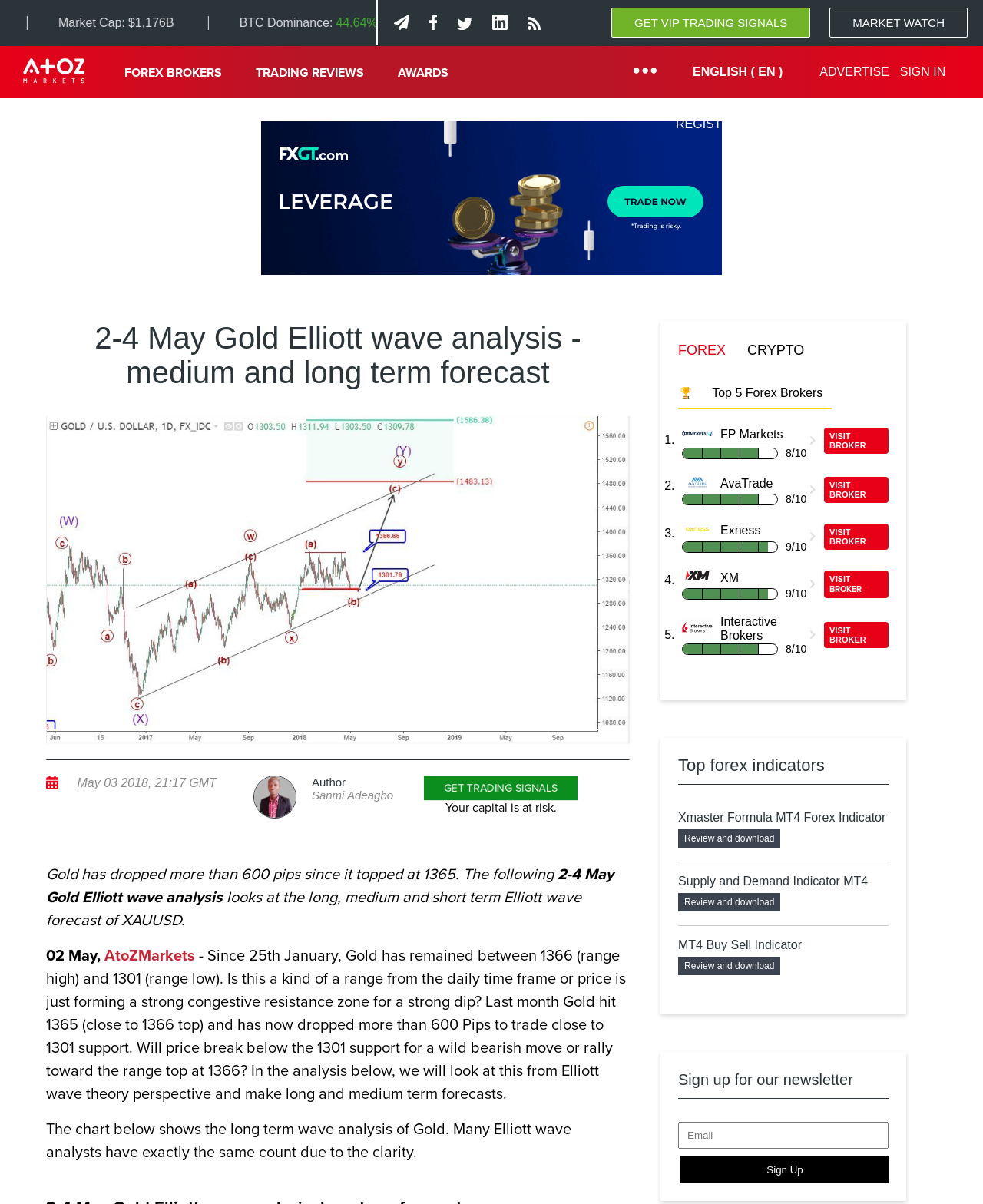What is the market capitalization?
Ensure your answer is thorough and detailed.

I found the answer by looking at the market data section on the webpage, where it lists various market metrics, including the market capitalization. The market capitalization is listed as $1,176B.